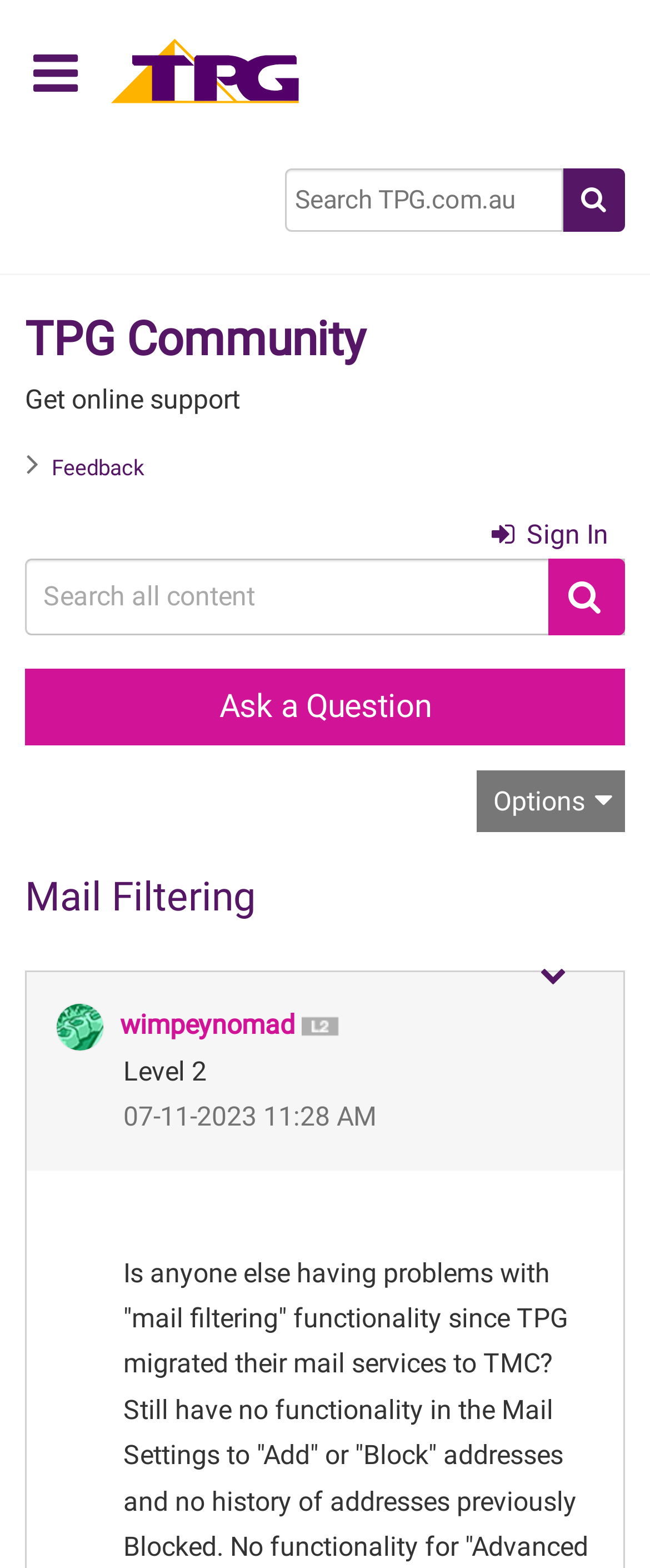What is the name of the community?
With the help of the image, please provide a detailed response to the question.

I found the answer by looking at the heading element with the text 'TPG Community' which is located at the top of the webpage.